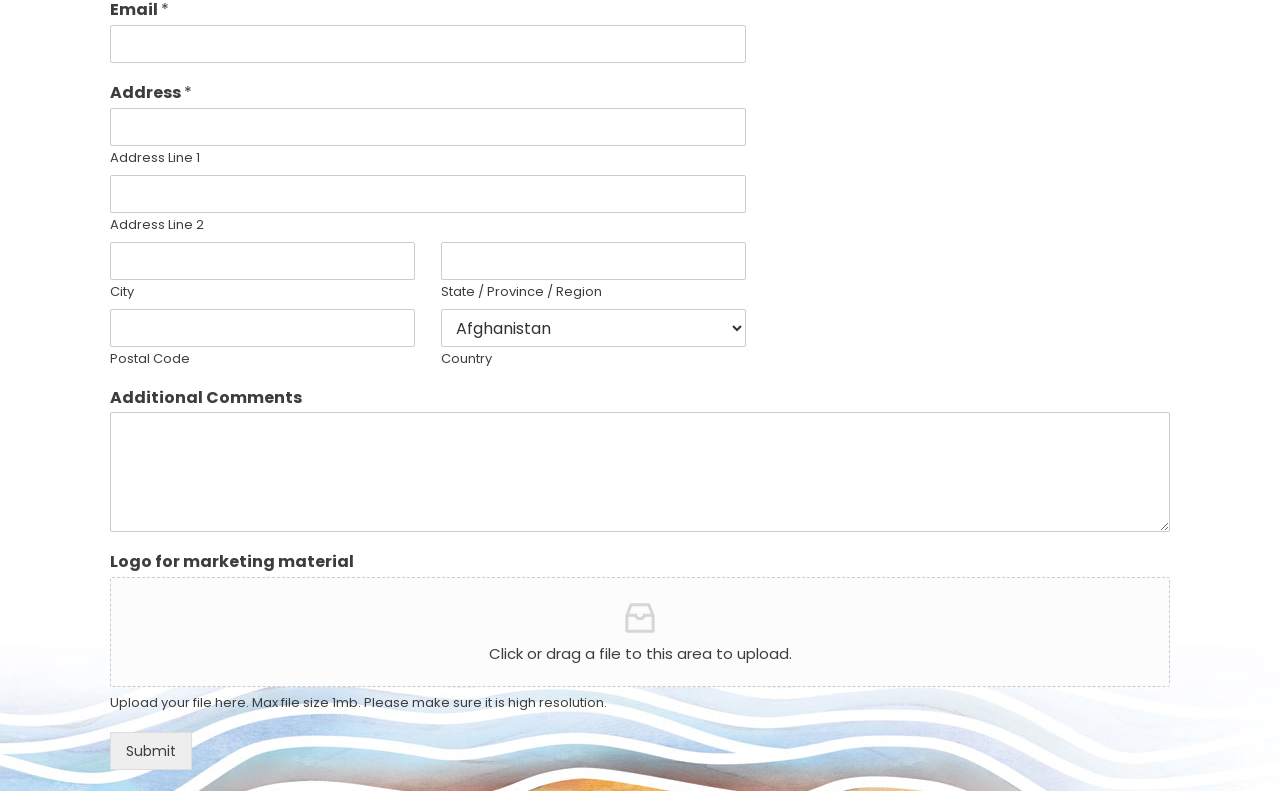Find the bounding box coordinates of the clickable area that will achieve the following instruction: "Read about 'Cases We Handle'".

None